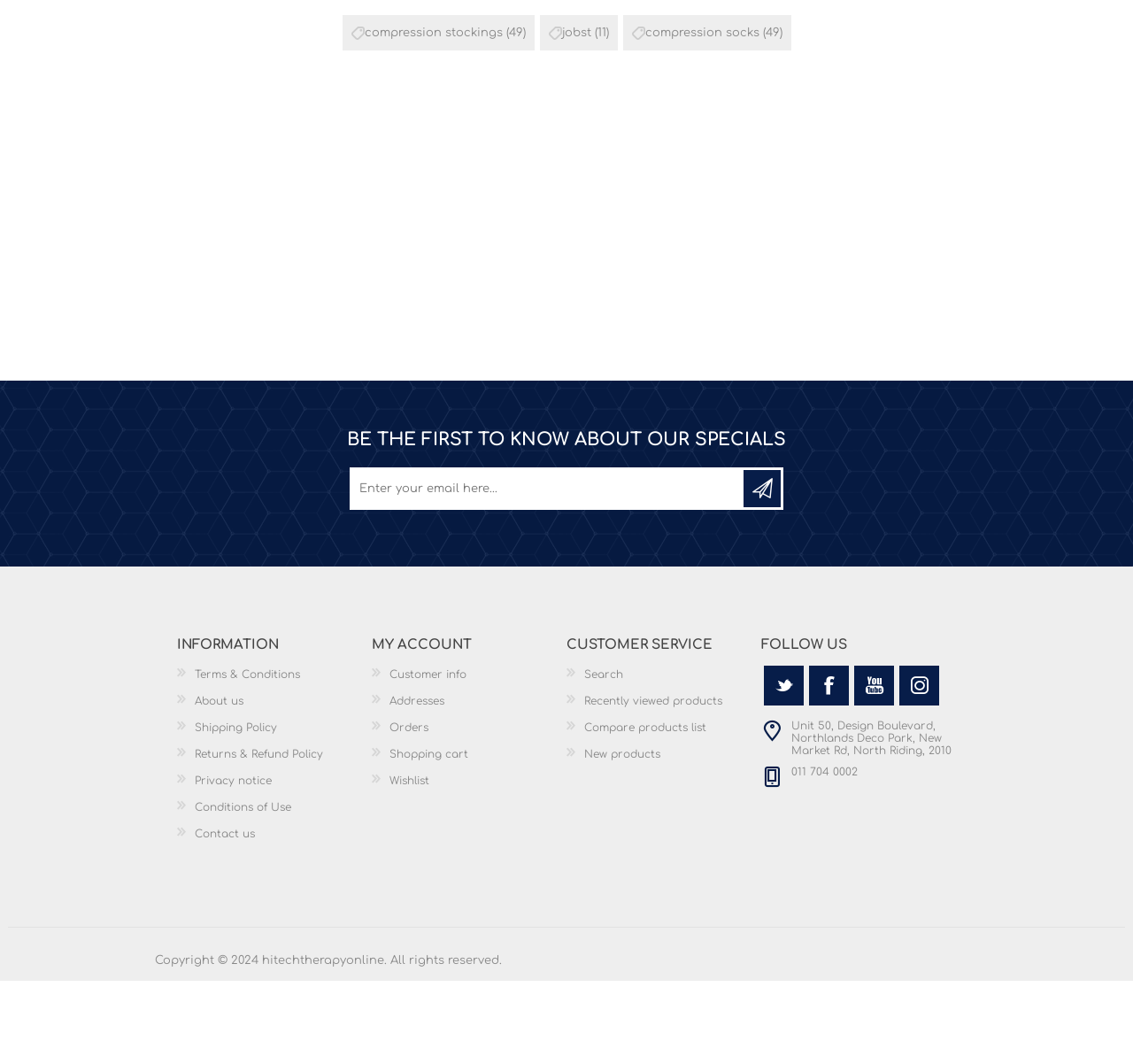Refer to the screenshot and answer the following question in detail:
What is the category of 'compression stockings'?

The link 'compression stockings' is located under the 'PRODUCT TAGS' category, which suggests that it is a product tag.